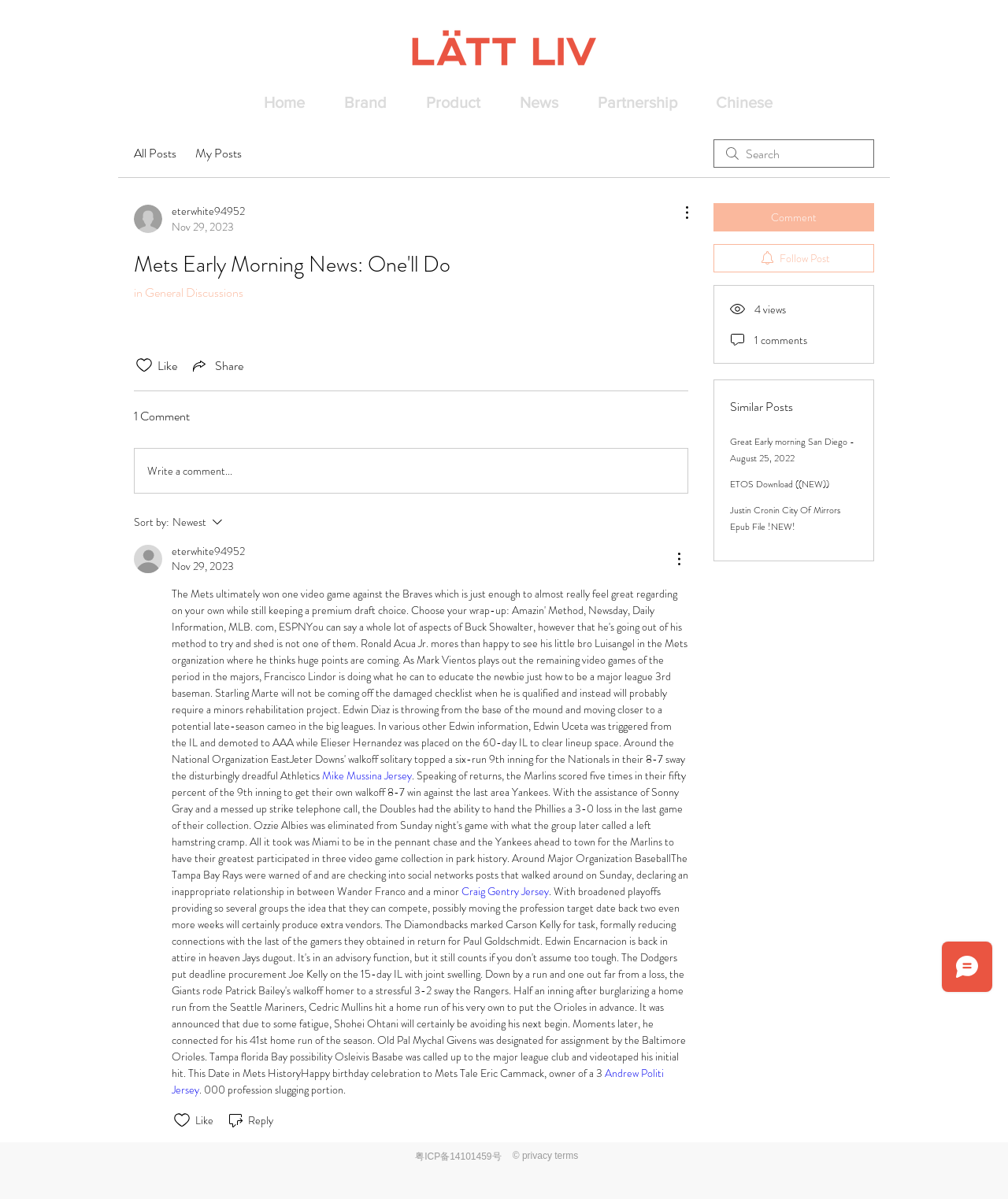Identify the bounding box for the element characterized by the following description: "aria-label="Search" placeholder="Search"".

[0.708, 0.116, 0.867, 0.14]